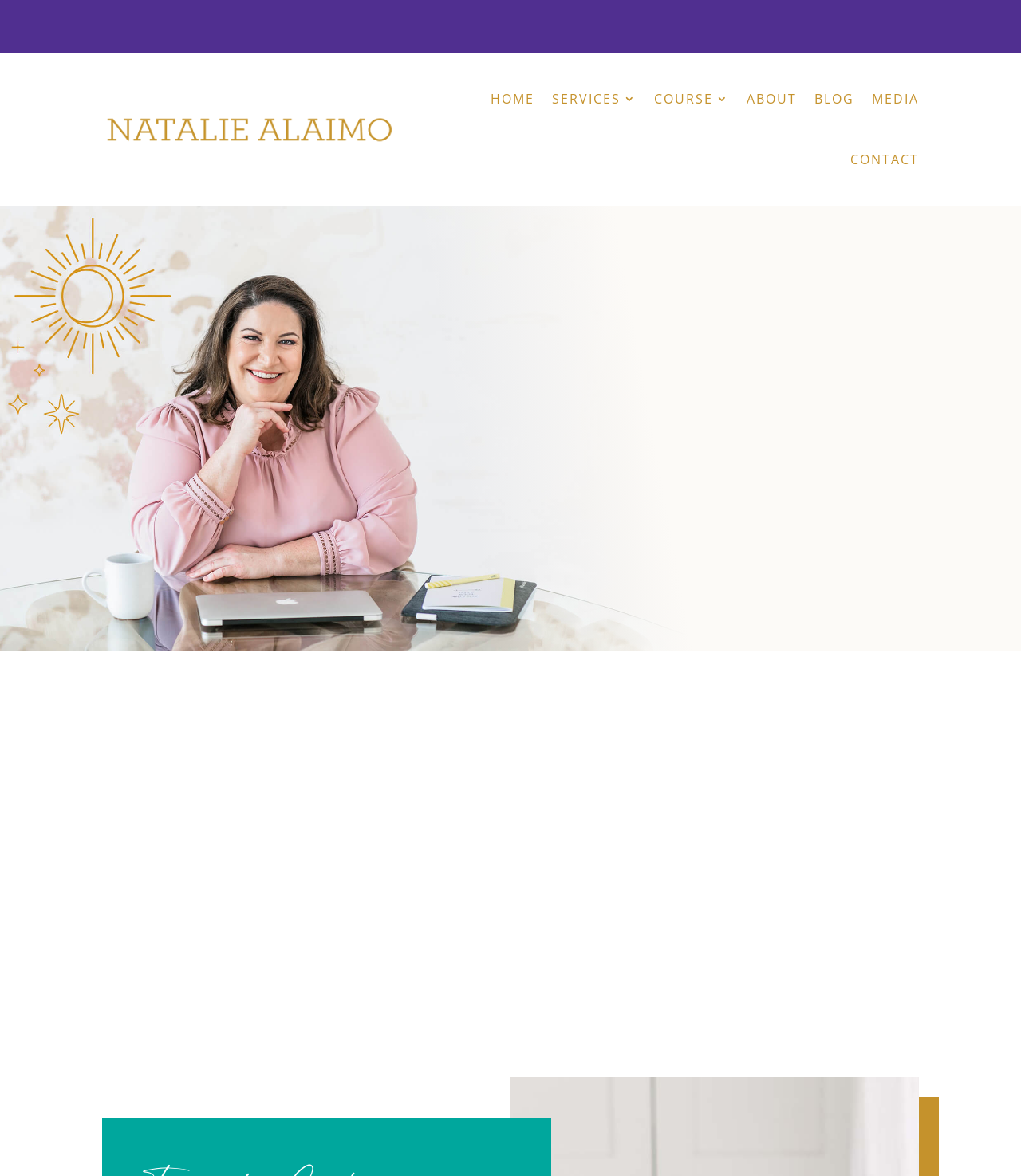Please examine the image and provide a detailed answer to the question: What is the purpose of the 'GET STARTED WITH THE AD PROFIT PLANNER' link?

The link 'GET STARTED WITH THE AD PROFIT PLANNER' is likely a call-to-action button that allows users to start using the Ad Profit Planner, which is probably a tool or service related to Facebook and Instagram Ads.